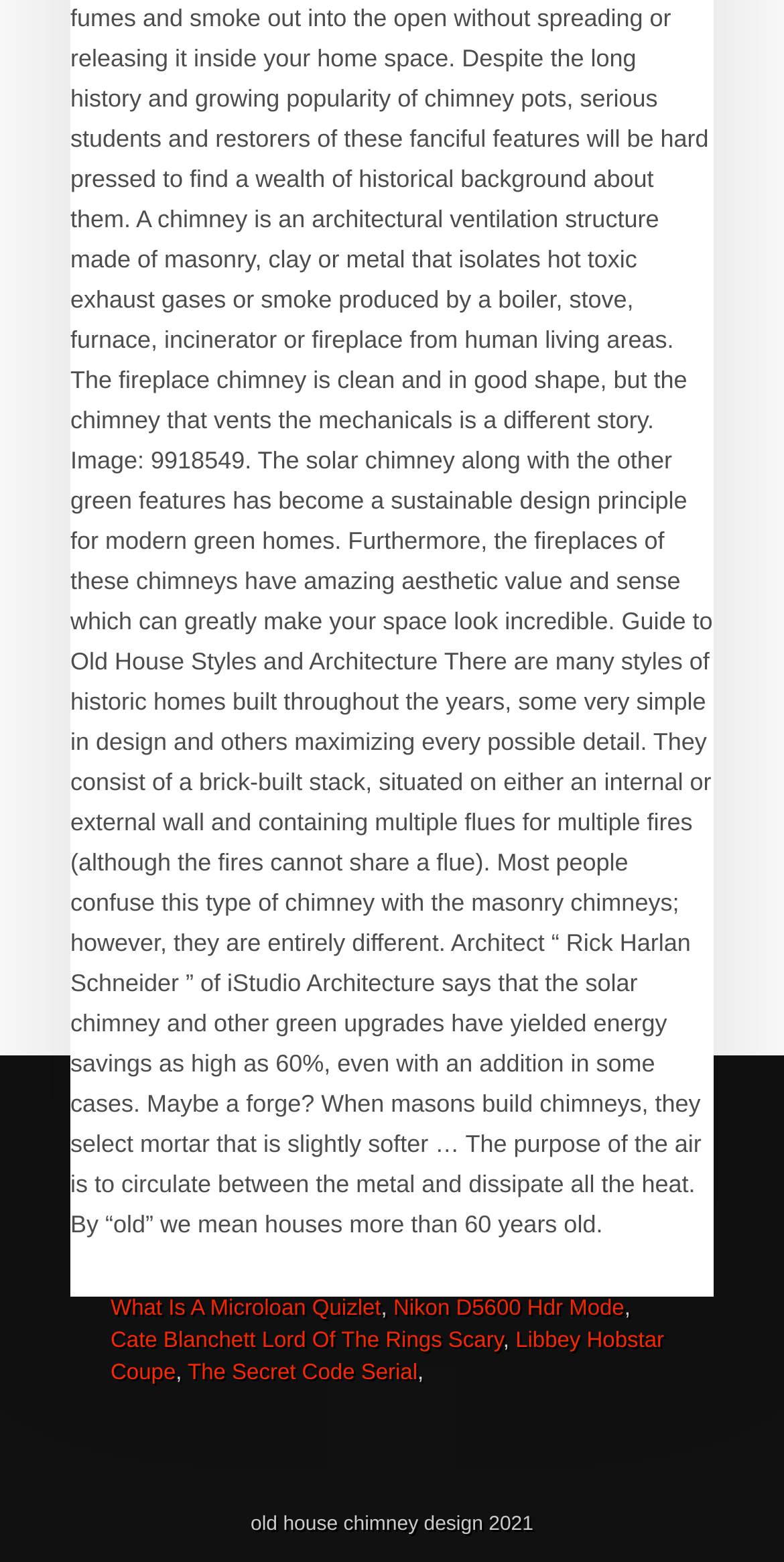Find the bounding box coordinates for the UI element whose description is: "What Is A Microloan Quizlet". The coordinates should be four float numbers between 0 and 1, in the format [left, top, right, bottom].

[0.141, 0.83, 0.486, 0.846]